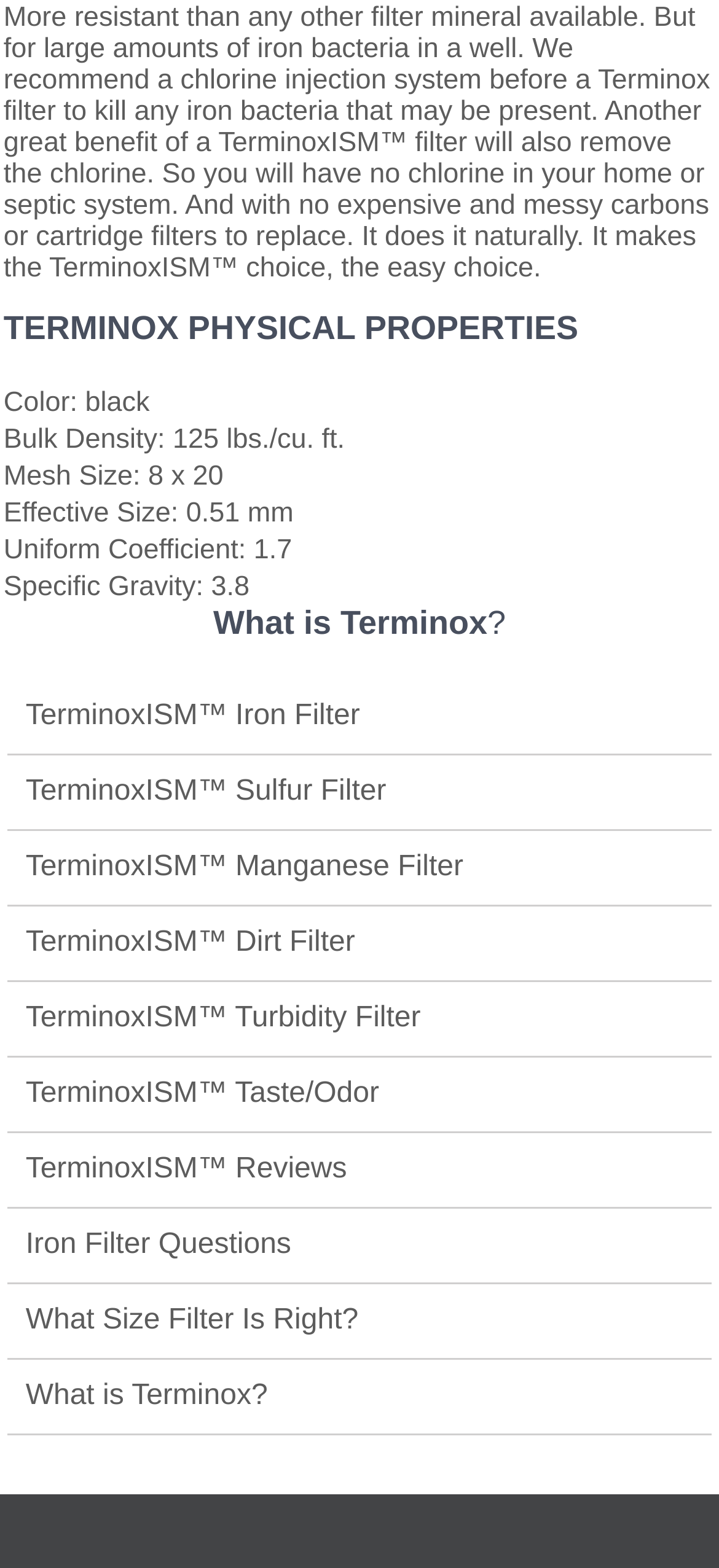How many types of Terminox filters are listed?
Please provide a single word or phrase in response based on the screenshot.

7